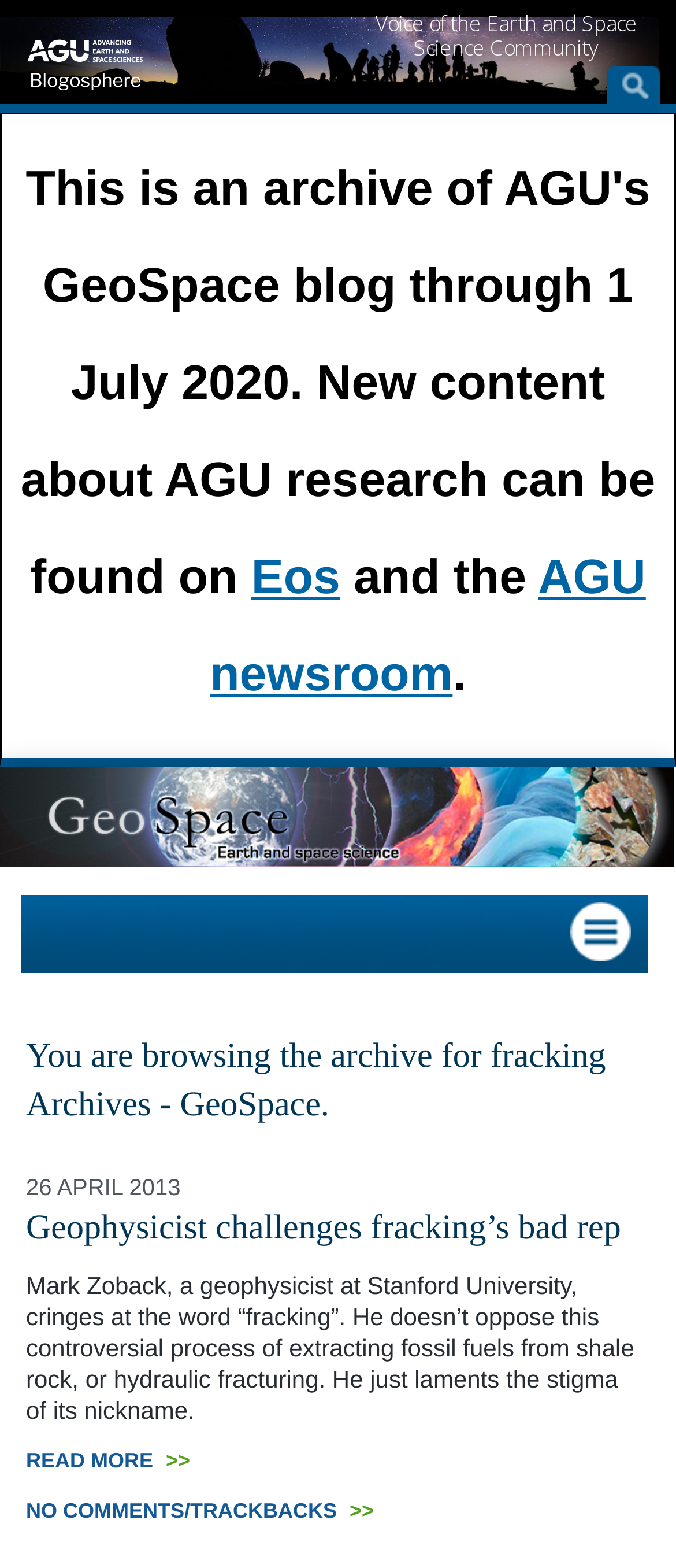Provide your answer to the question using just one word or phrase: Who is the geophysicist mentioned in the article?

Mark Zoback